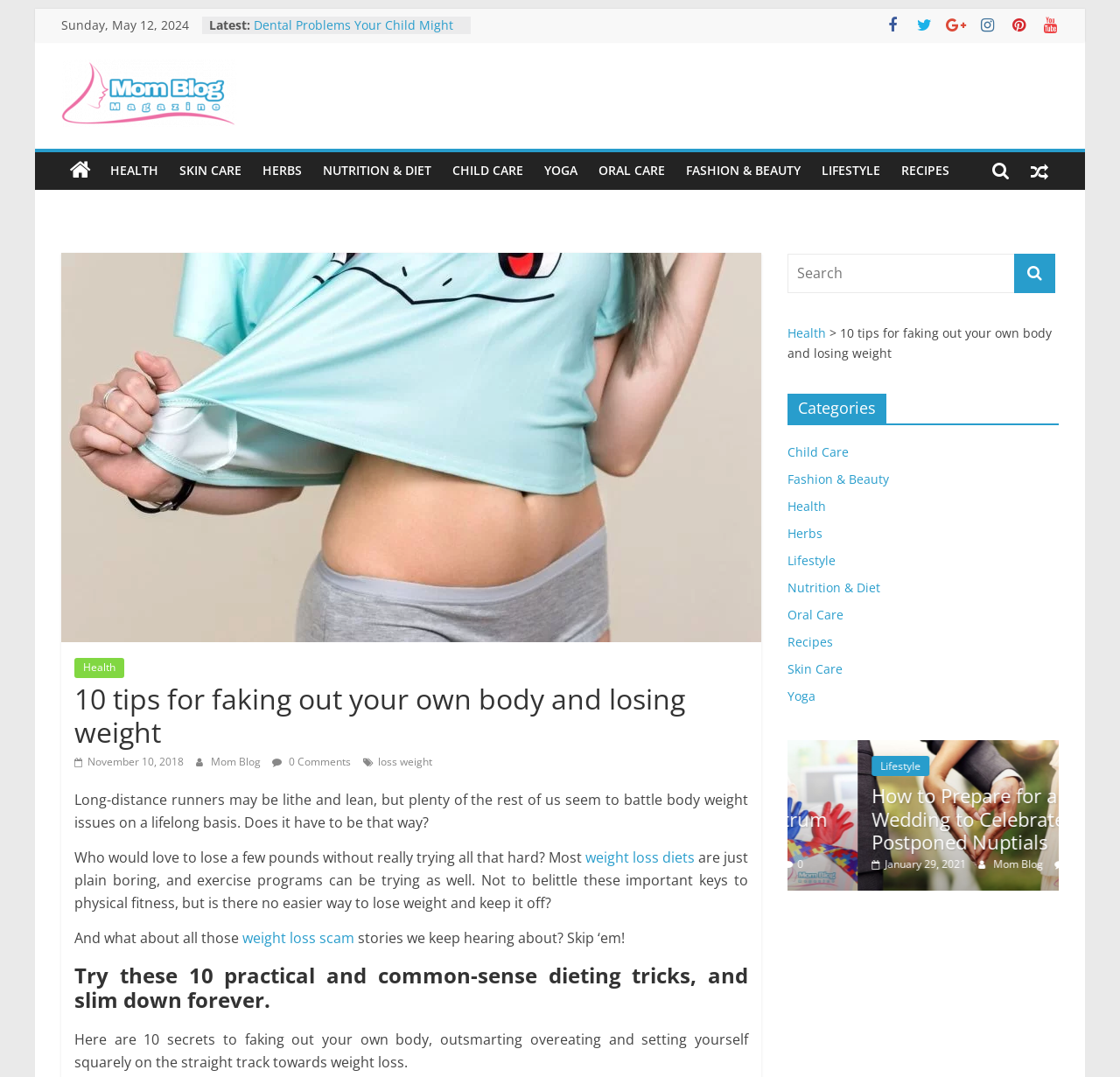Identify the bounding box coordinates for the region of the element that should be clicked to carry out the instruction: "Read the article '10 tips for faking out your own body and losing weight'". The bounding box coordinates should be four float numbers between 0 and 1, i.e., [left, top, right, bottom].

[0.066, 0.629, 0.668, 0.696]